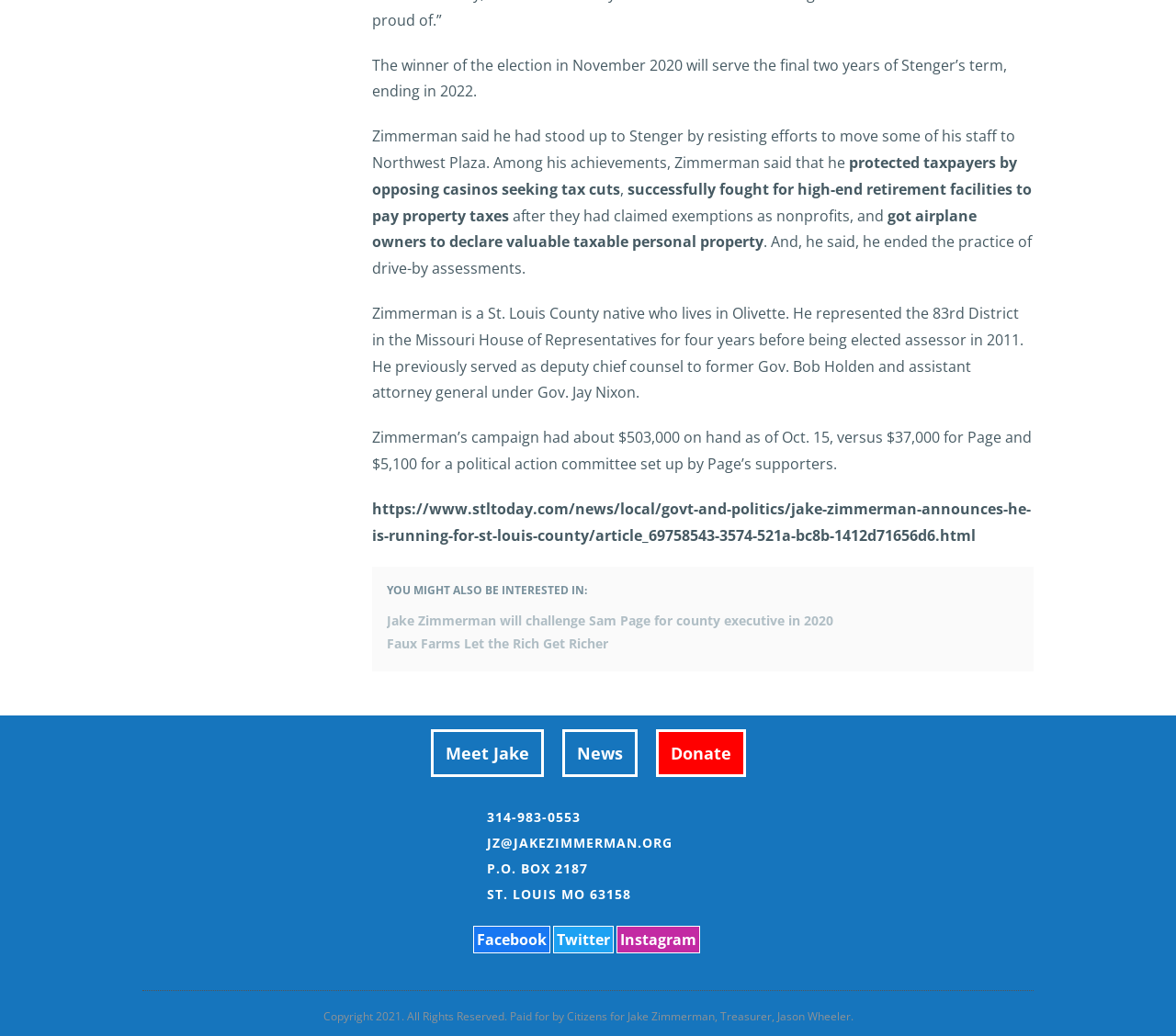Identify the bounding box coordinates of the specific part of the webpage to click to complete this instruction: "Click the Pigeon logo".

None